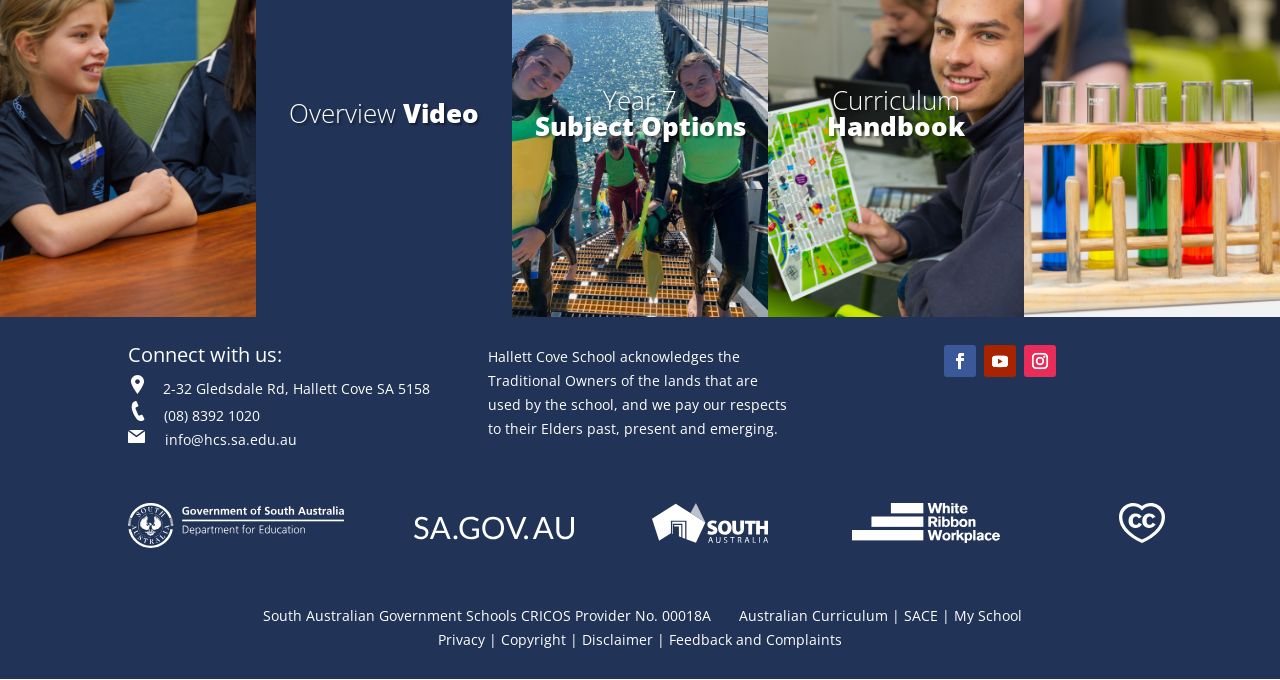How many social media links are there?
Use the image to give a comprehensive and detailed response to the question.

There are three social media links as indicated by the link elements with bounding box coordinates [0.738, 0.508, 0.763, 0.555], [0.769, 0.508, 0.794, 0.555], and [0.8, 0.508, 0.825, 0.555] and corresponding icons.